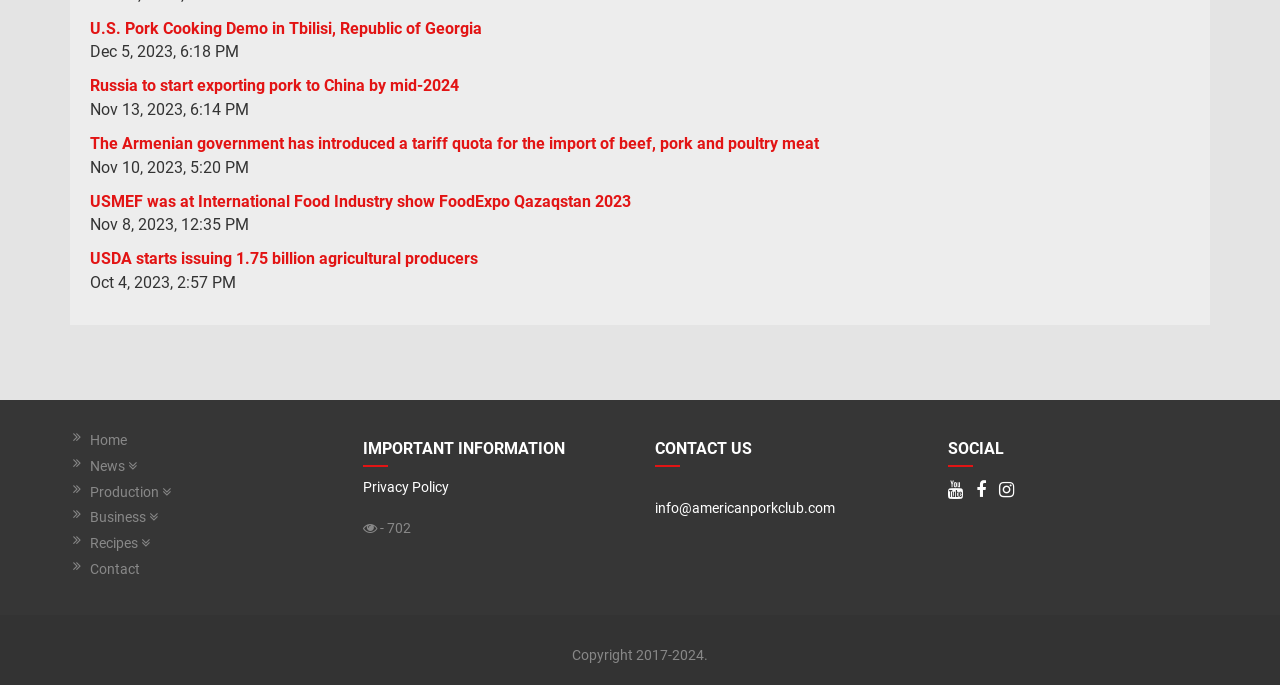How many social media links are on the page?
Refer to the screenshot and respond with a concise word or phrase.

3